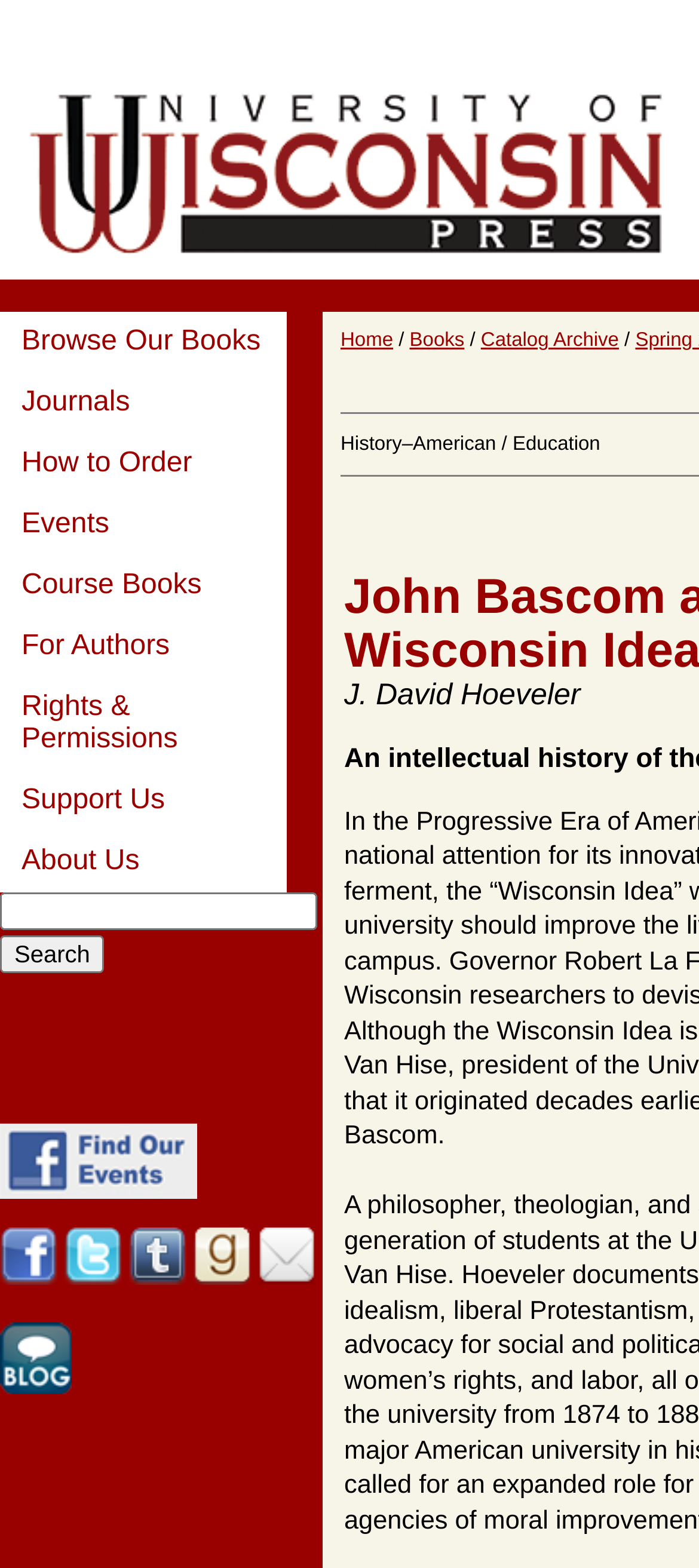How many categories are there in the breadcrumb navigation?
Your answer should be a single word or phrase derived from the screenshot.

3